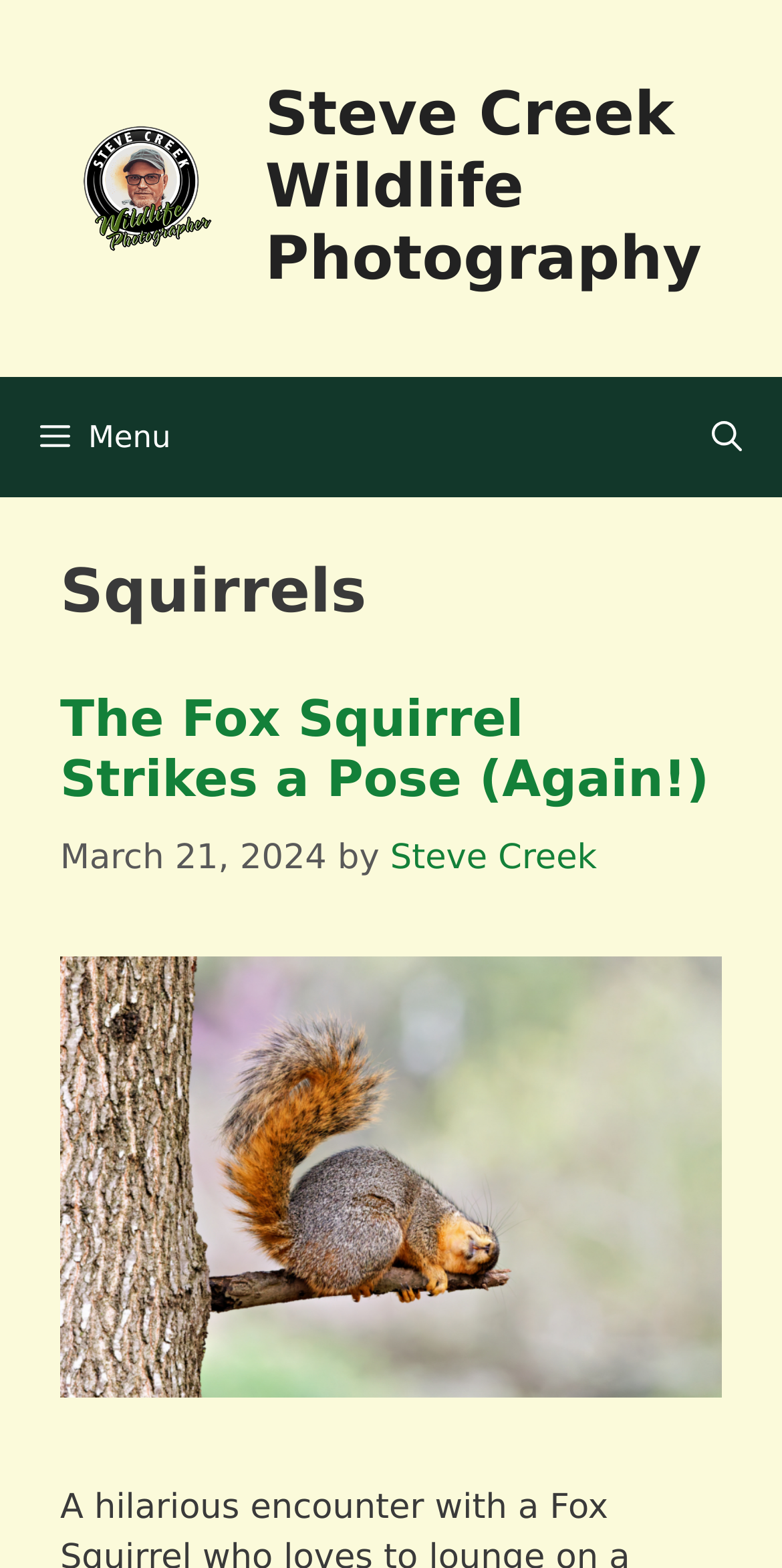What is the date of the post?
Please analyze the image and answer the question with as much detail as possible.

The date of the post can be found in the header section of the webpage, where it says 'March 21, 2024' next to the author's name.